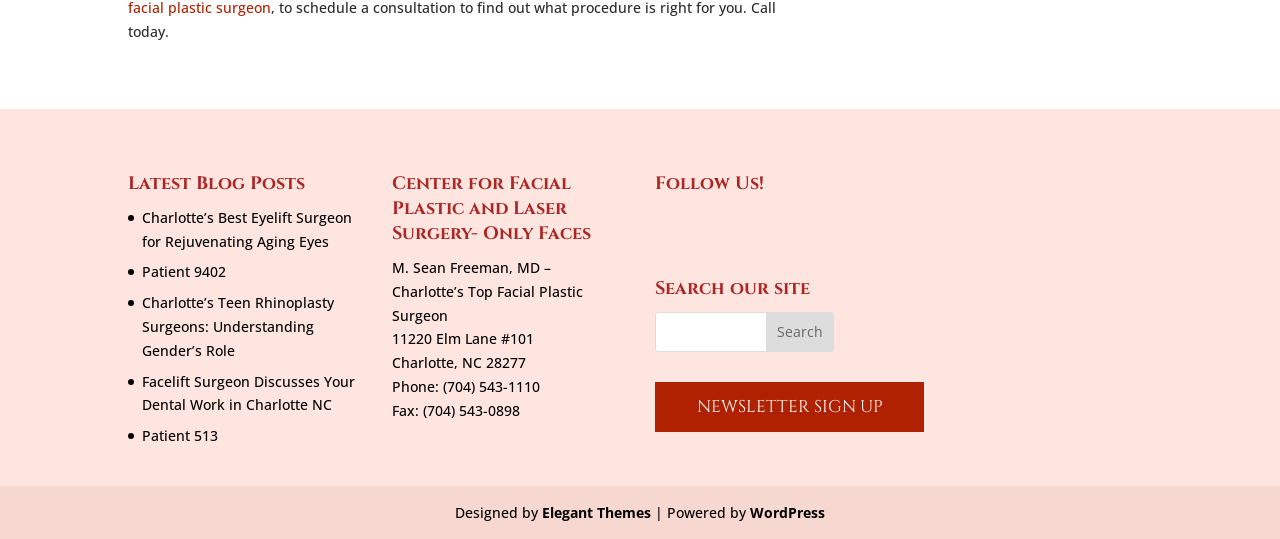Determine the bounding box coordinates of the element that should be clicked to execute the following command: "Follow us on Facebook".

[0.512, 0.403, 0.545, 0.438]